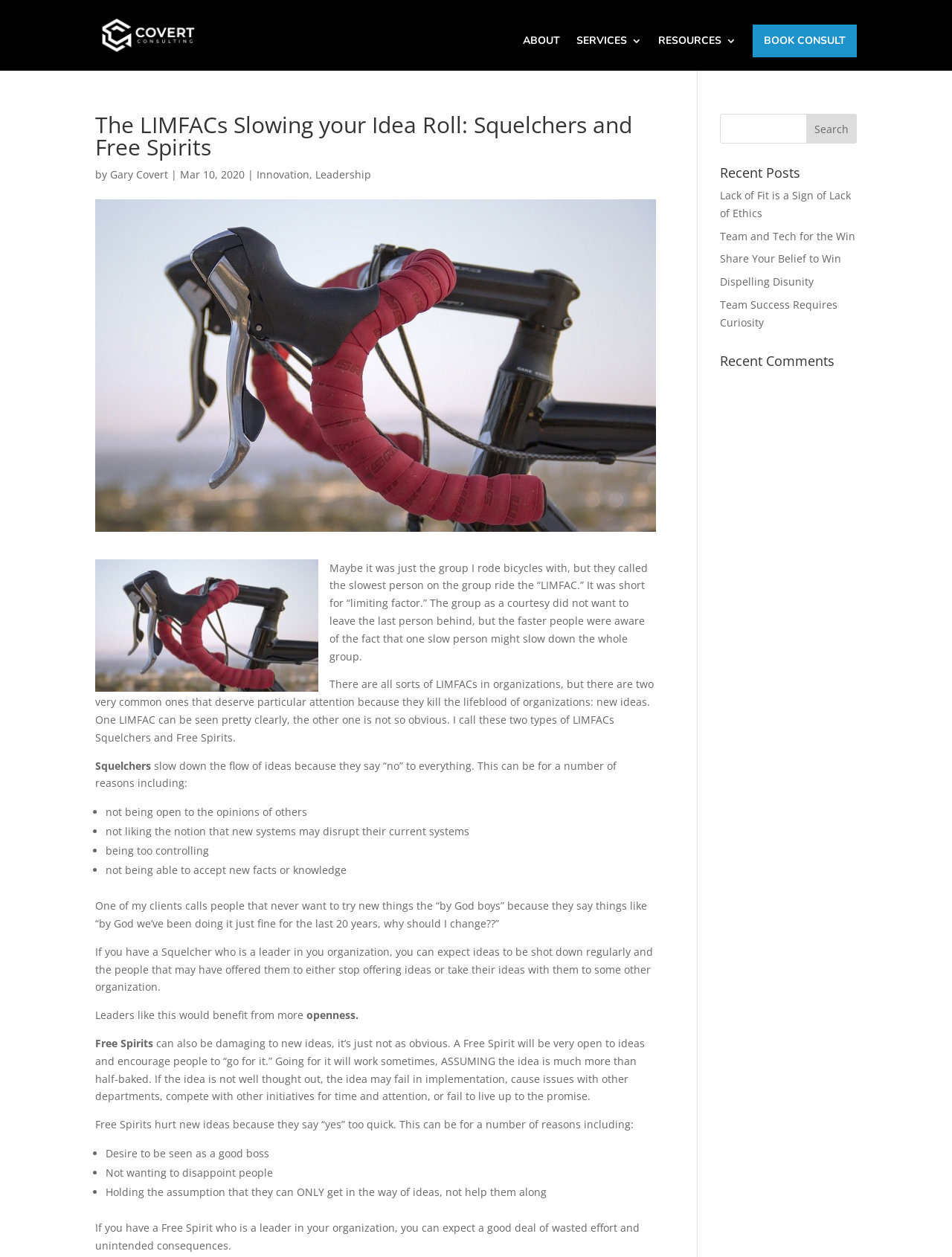Please answer the following question using a single word or phrase: What is the main topic of the article?

LIMFACs in organizations